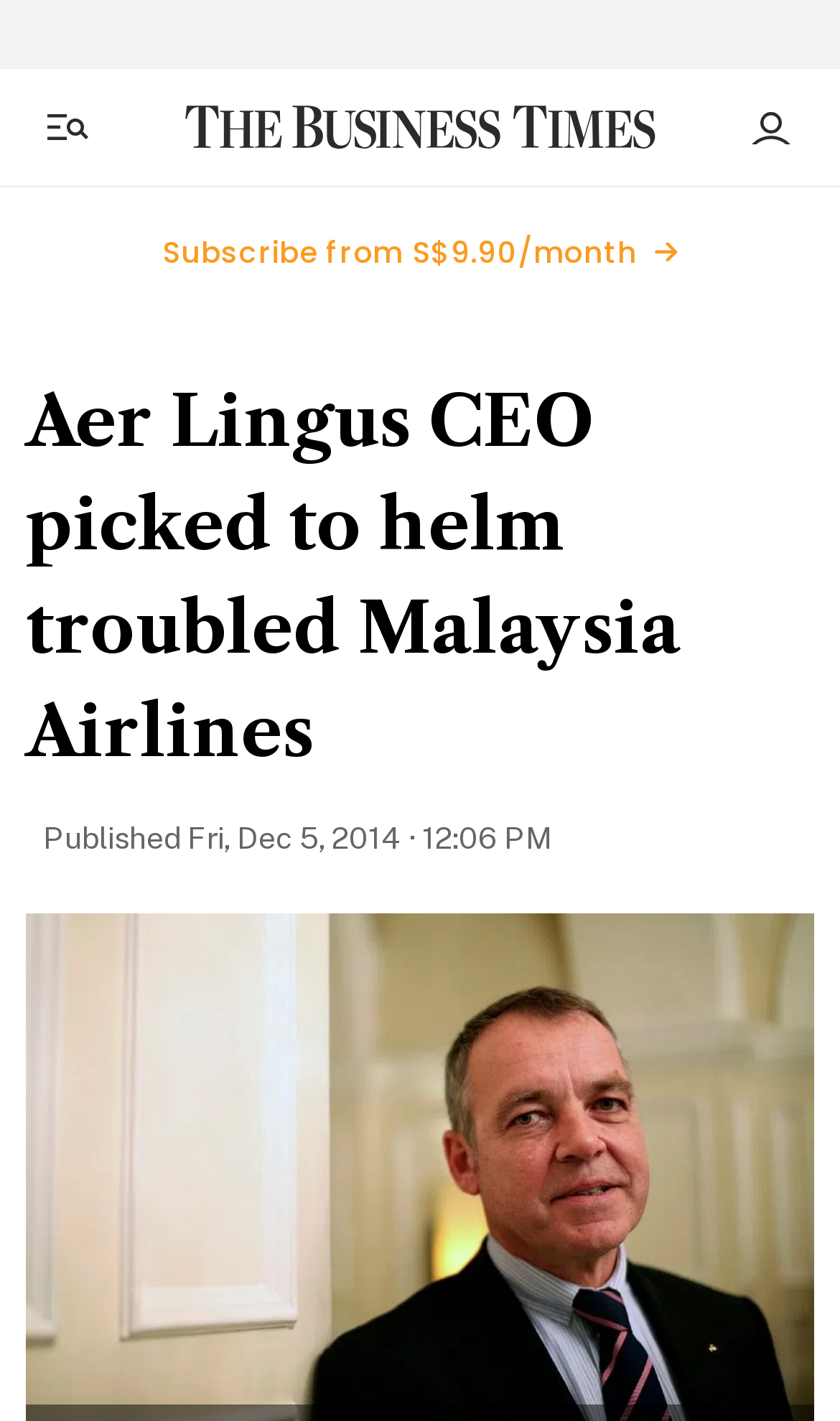Answer the question below with a single word or a brief phrase: 
What is the name of the airline mentioned?

Malaysia Airlines